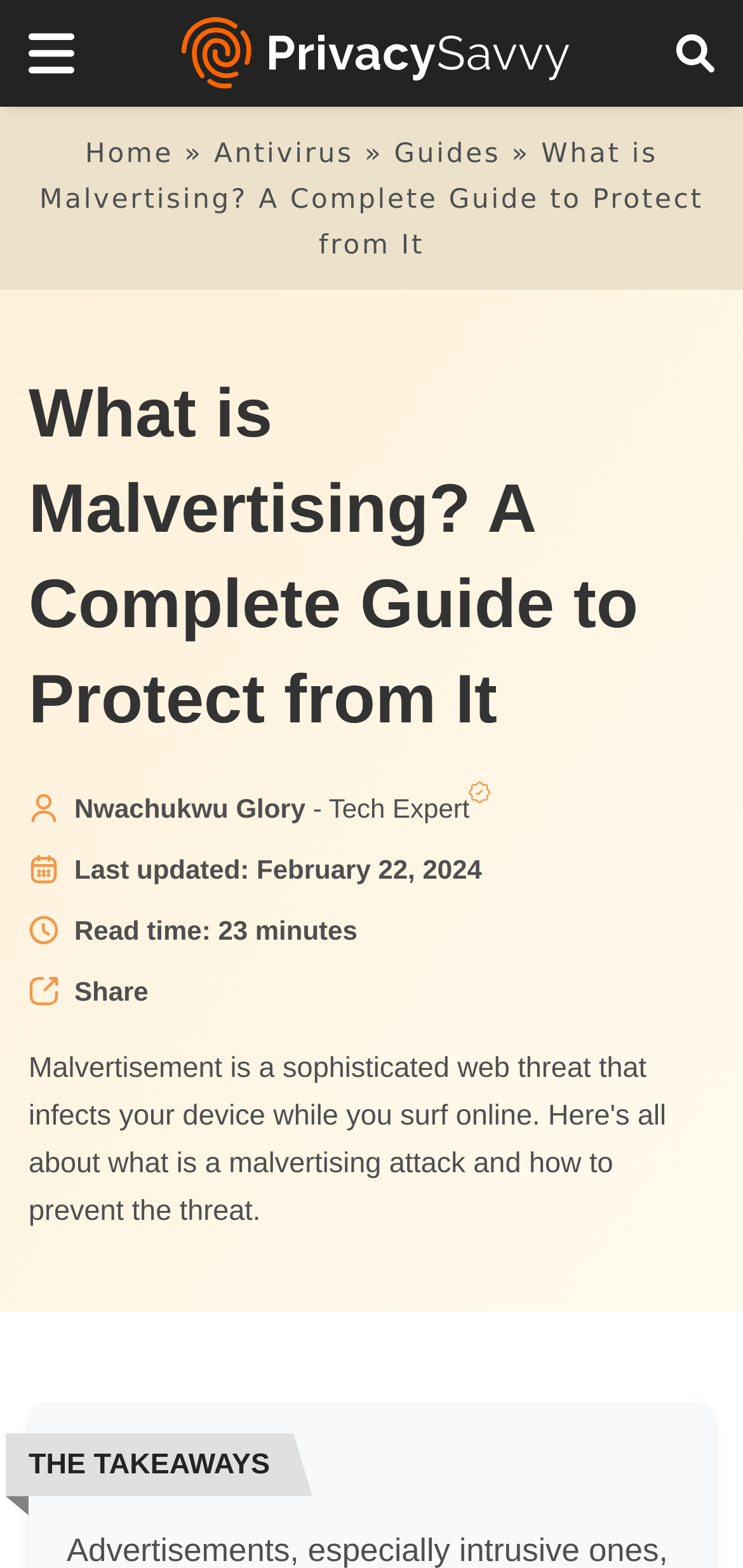Given the element description: "4.6. 6. Adware campaigns", predict the bounding box coordinates of this UI element. The coordinates must be four float numbers between 0 and 1, given as [left, top, right, bottom].

[0.092, 0.586, 0.949, 0.615]